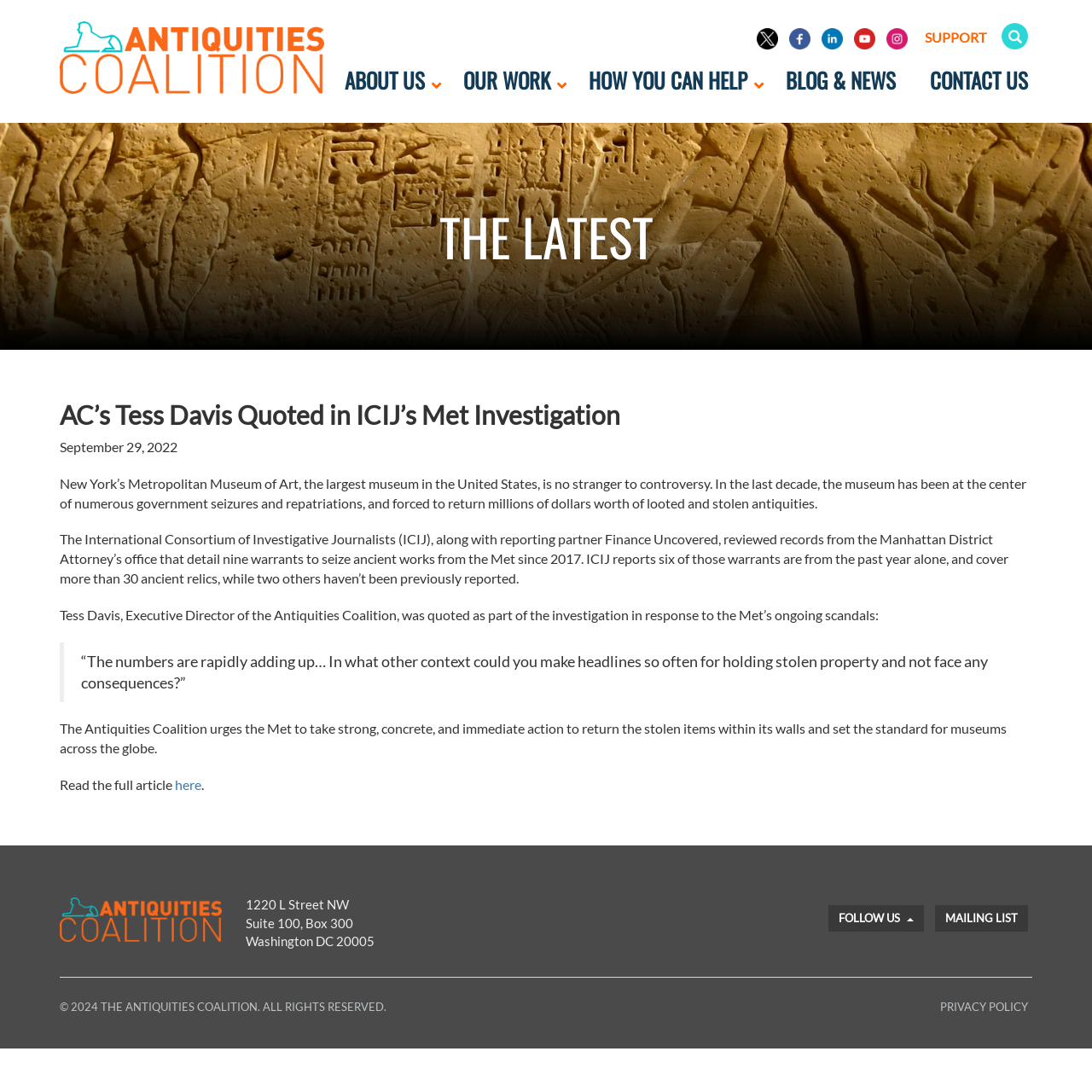What is the role of Tess Davis?
Please respond to the question with a detailed and informative answer.

The webpage quotes Tess Davis, who is mentioned as the Executive Director of the Antiquities Coalition, in response to the Met’s ongoing scandals.